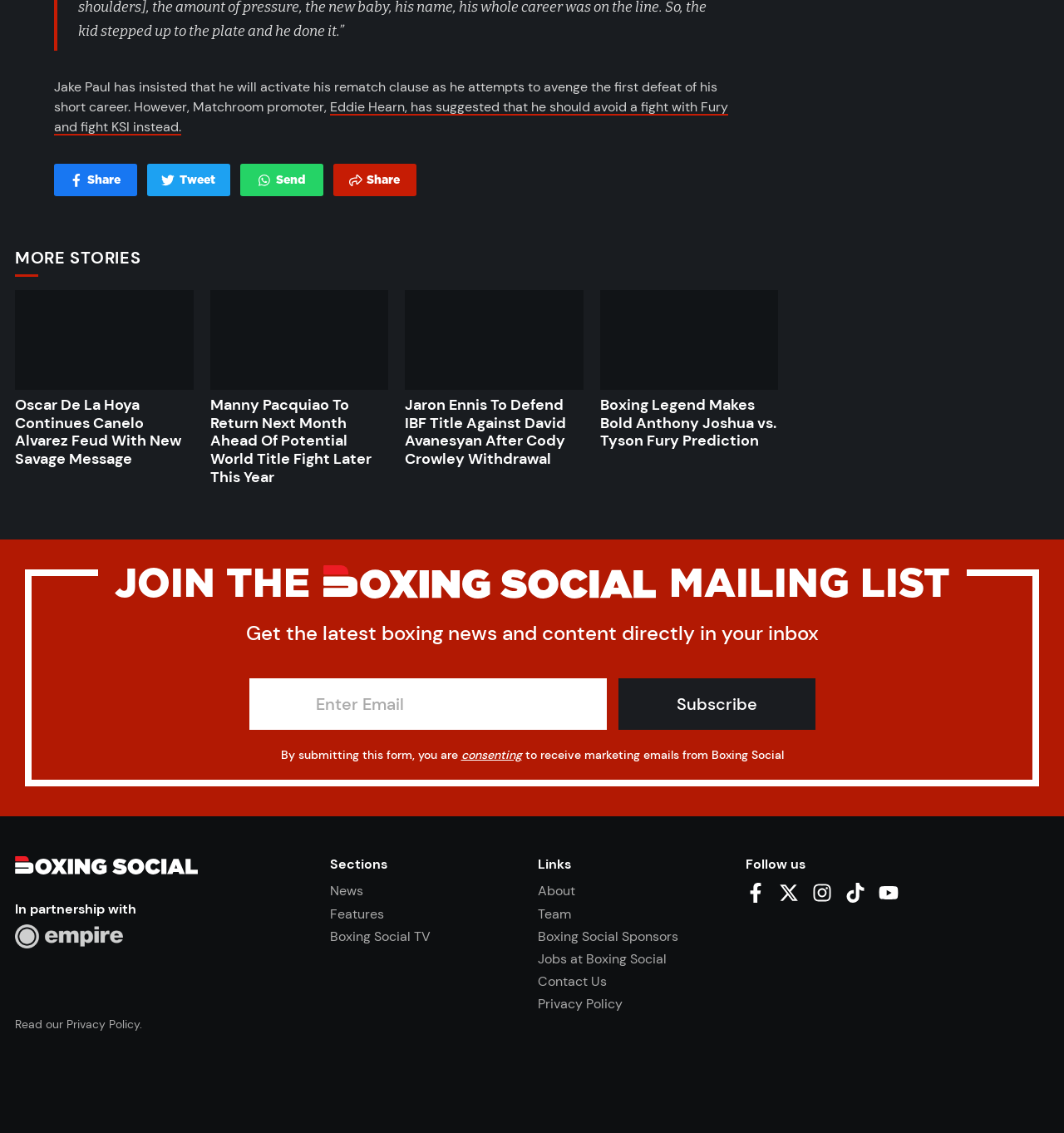Indicate the bounding box coordinates of the element that must be clicked to execute the instruction: "Subscribe to the mailing list". The coordinates should be given as four float numbers between 0 and 1, i.e., [left, top, right, bottom].

[0.581, 0.598, 0.766, 0.644]